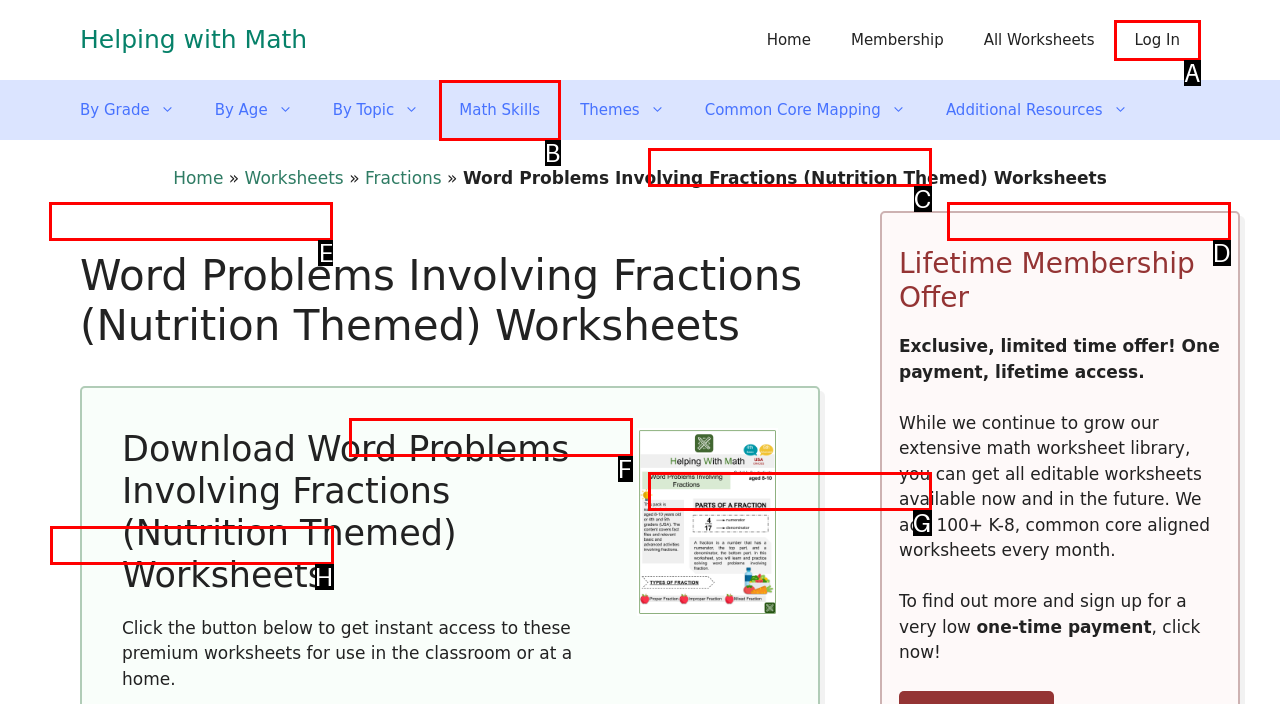Which HTML element should be clicked to fulfill the following task: Go to the 'Age 8-10' page?
Reply with the letter of the appropriate option from the choices given.

E